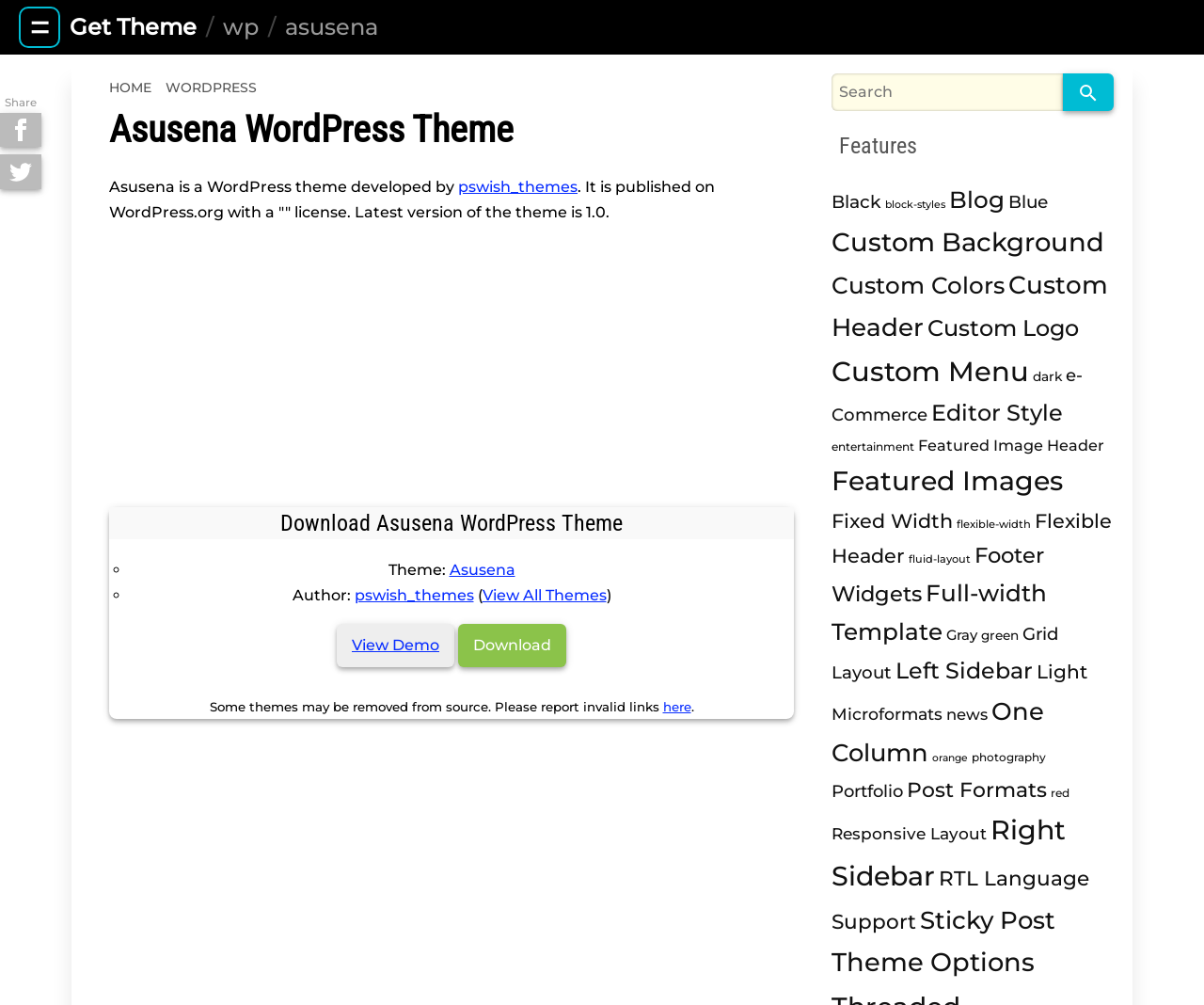Please examine the image and answer the question with a detailed explanation:
What is the current version of the Asusena WordPress theme?

The current version of the Asusena WordPress theme is mentioned in the text 'Latest version of the theme is 1.0'.